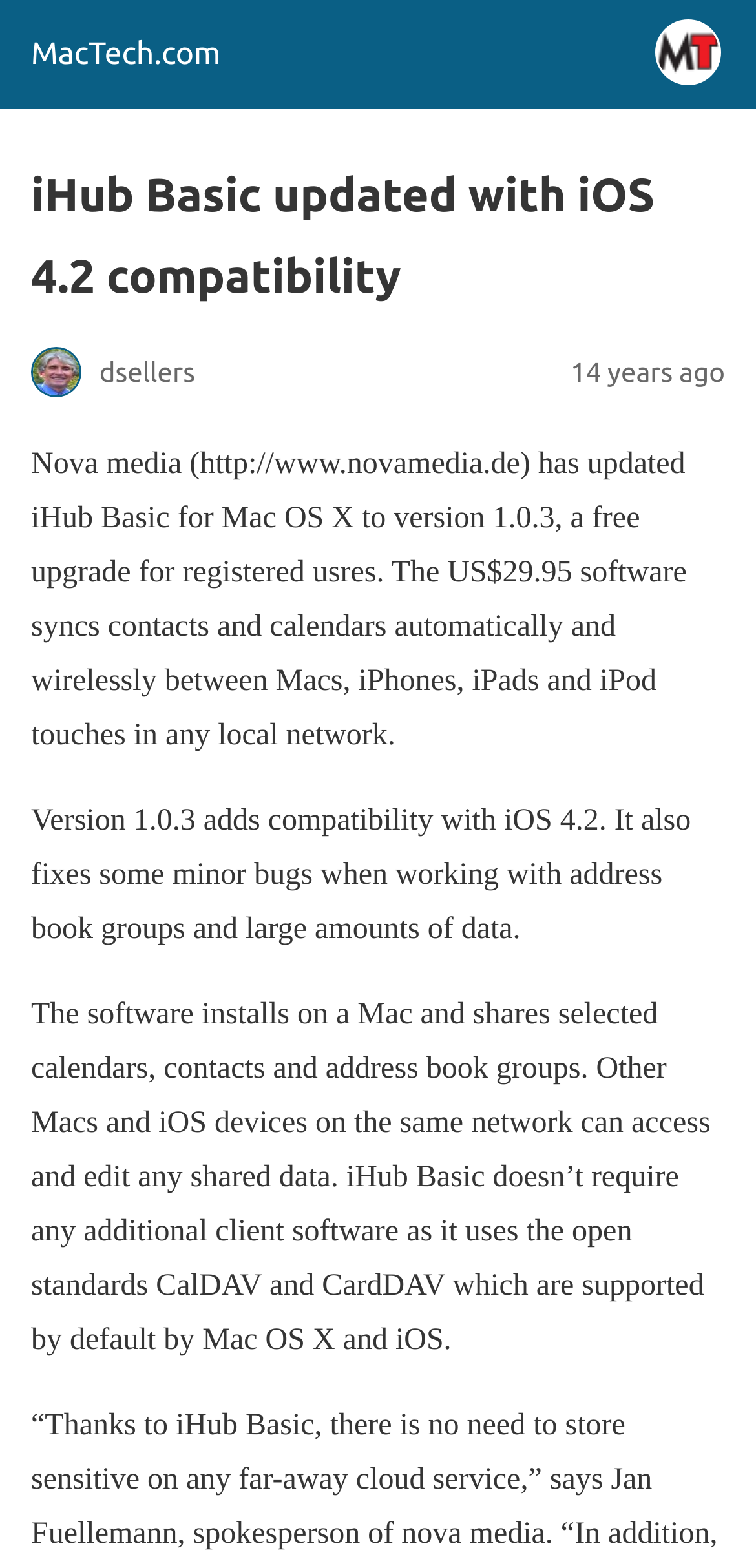What is iHub Basic?
Using the visual information, answer the question in a single word or phrase.

Software